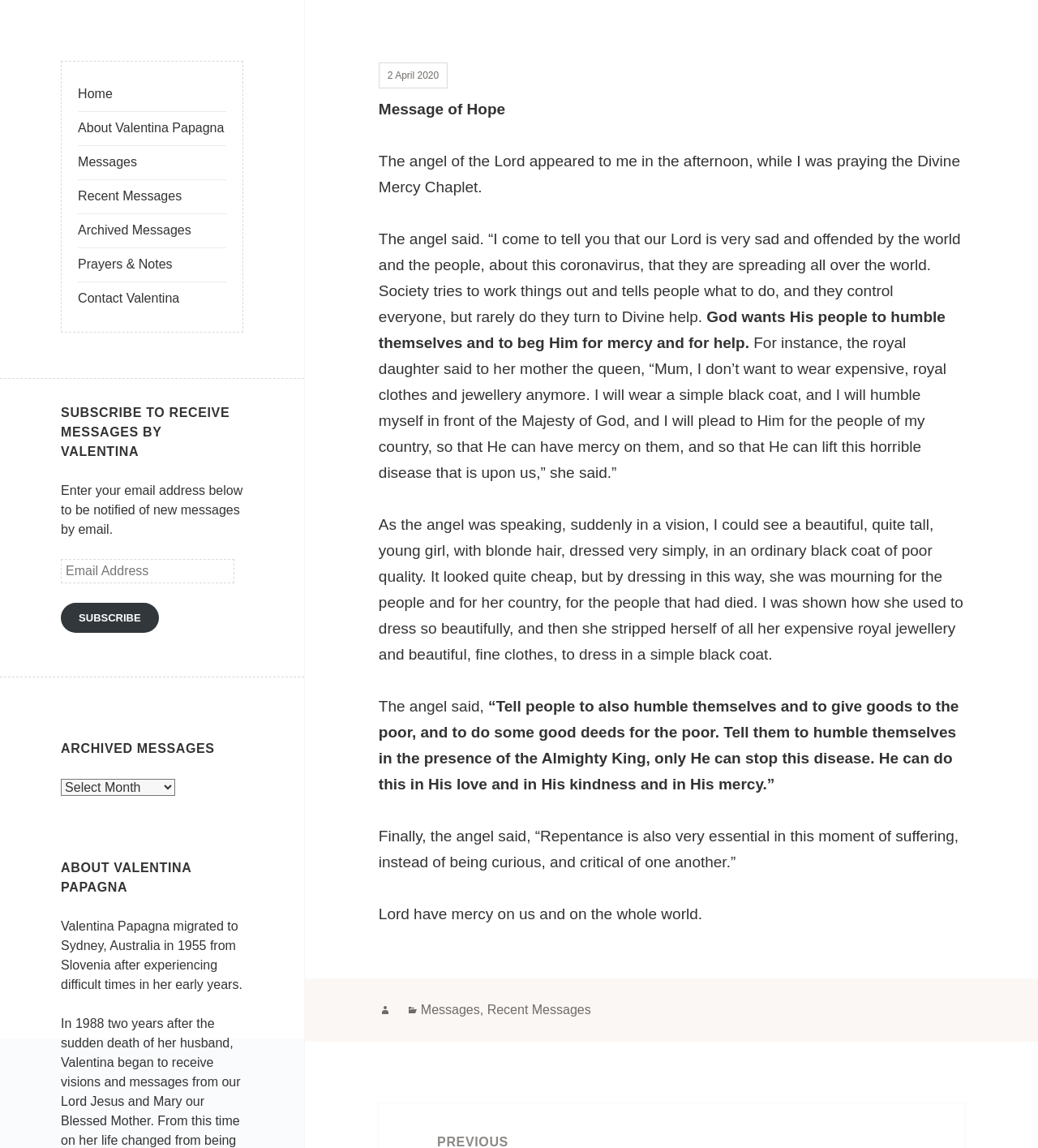Please identify the bounding box coordinates of the element I should click to complete this instruction: 'Click the 'SUBSCRIBE' button'. The coordinates should be given as four float numbers between 0 and 1, like this: [left, top, right, bottom].

[0.059, 0.525, 0.153, 0.552]